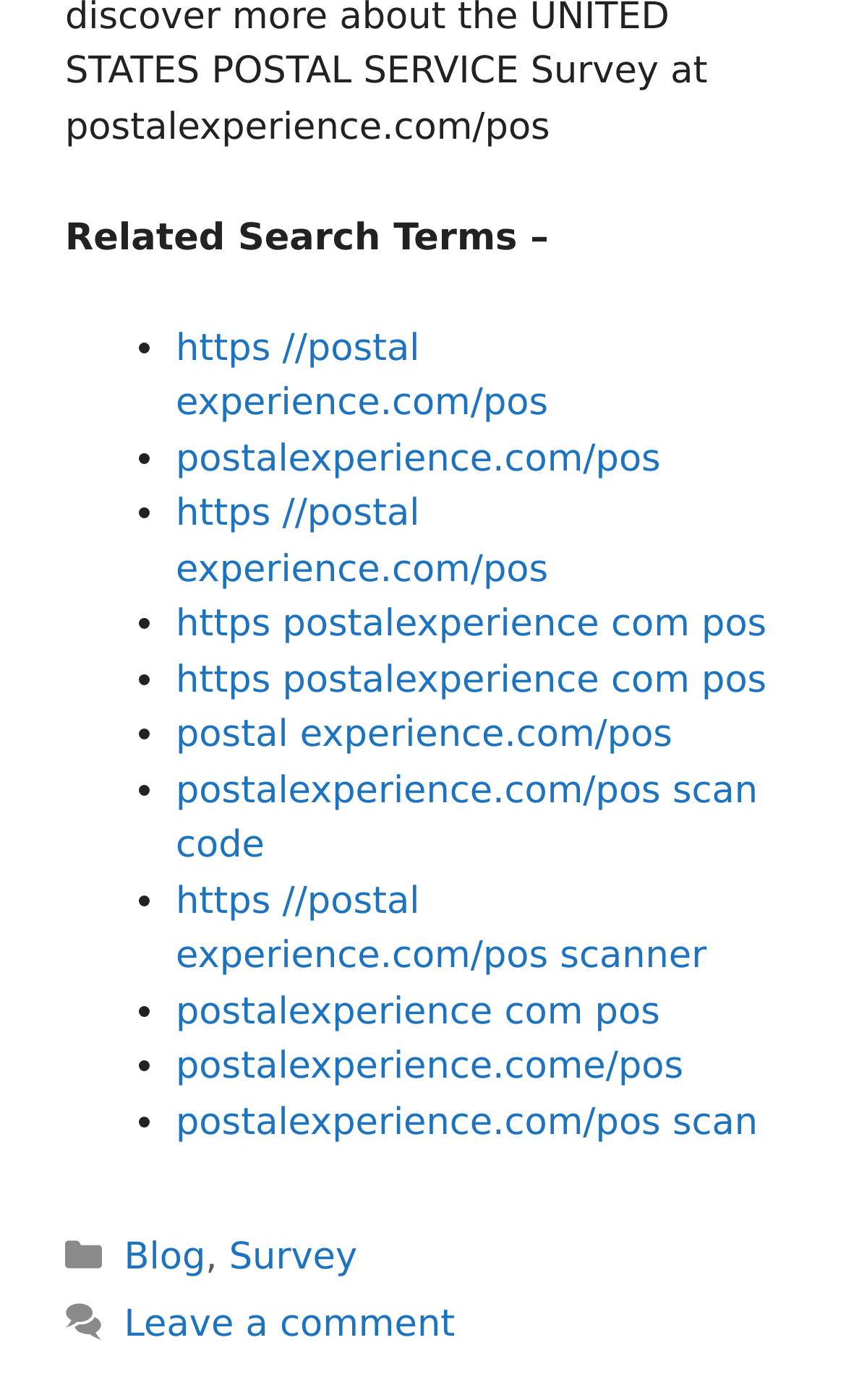Determine the bounding box coordinates of the area to click in order to meet this instruction: "Click on 'postalexperience.com/pos'".

[0.208, 0.233, 0.648, 0.304]